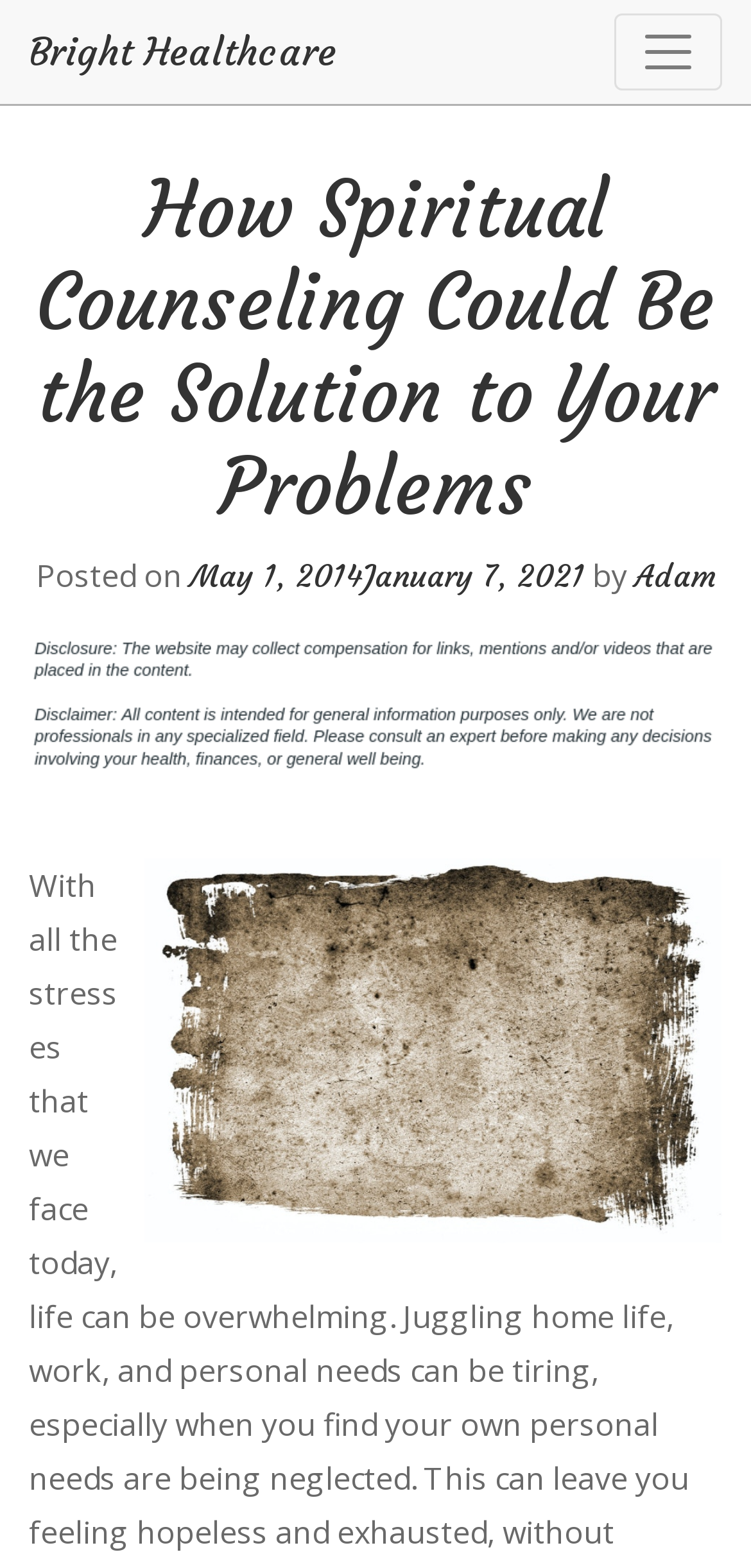Give a concise answer using one word or a phrase to the following question:
What is the date range of the article?

May 1, 2014 to January 7, 2021